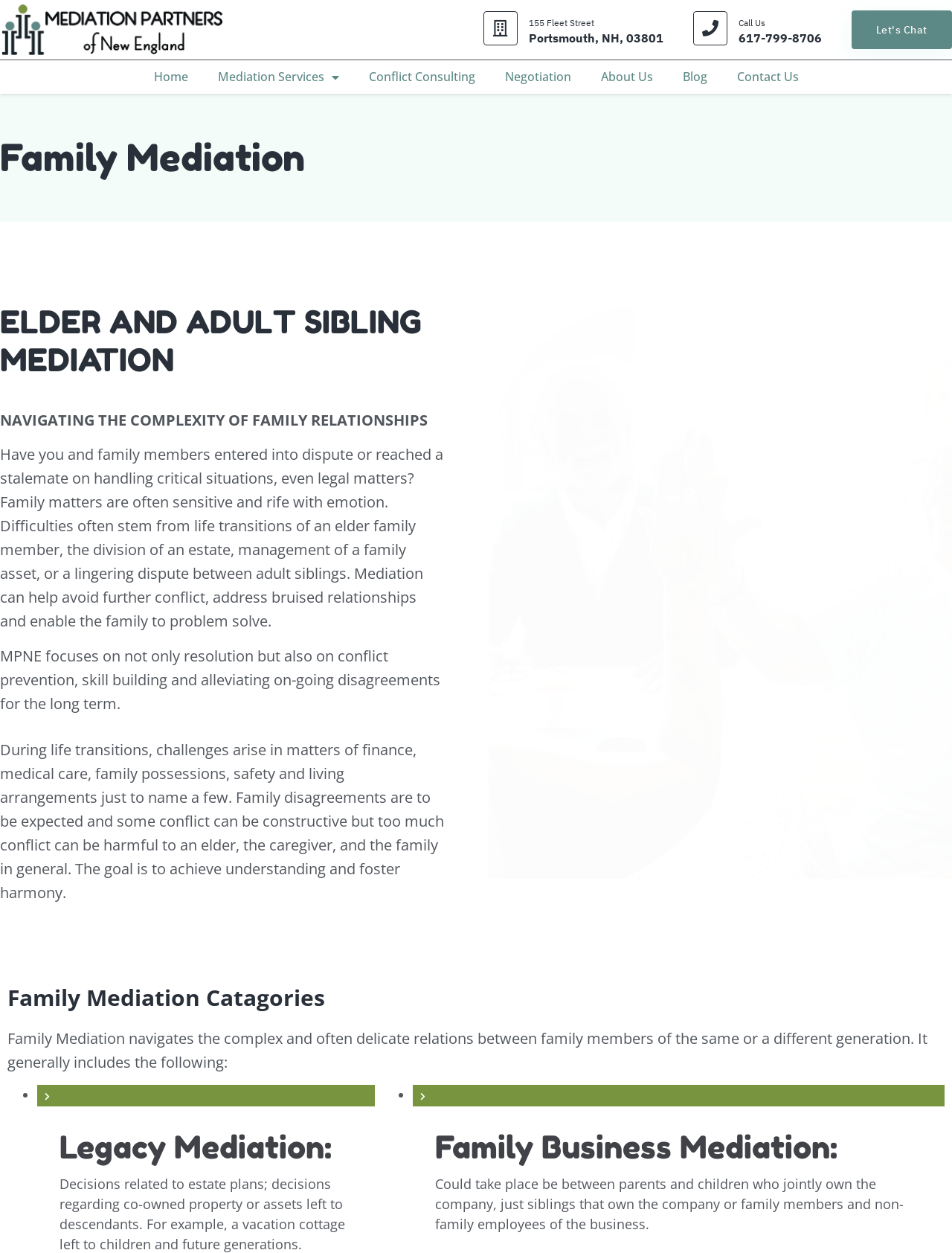What is the goal of family mediation according to the webpage?
Refer to the screenshot and deliver a thorough answer to the question presented.

I found the goal by reading the static text 'The goal is to achieve understanding and foster harmony.' which is located in the section discussing family disagreements and conflict.